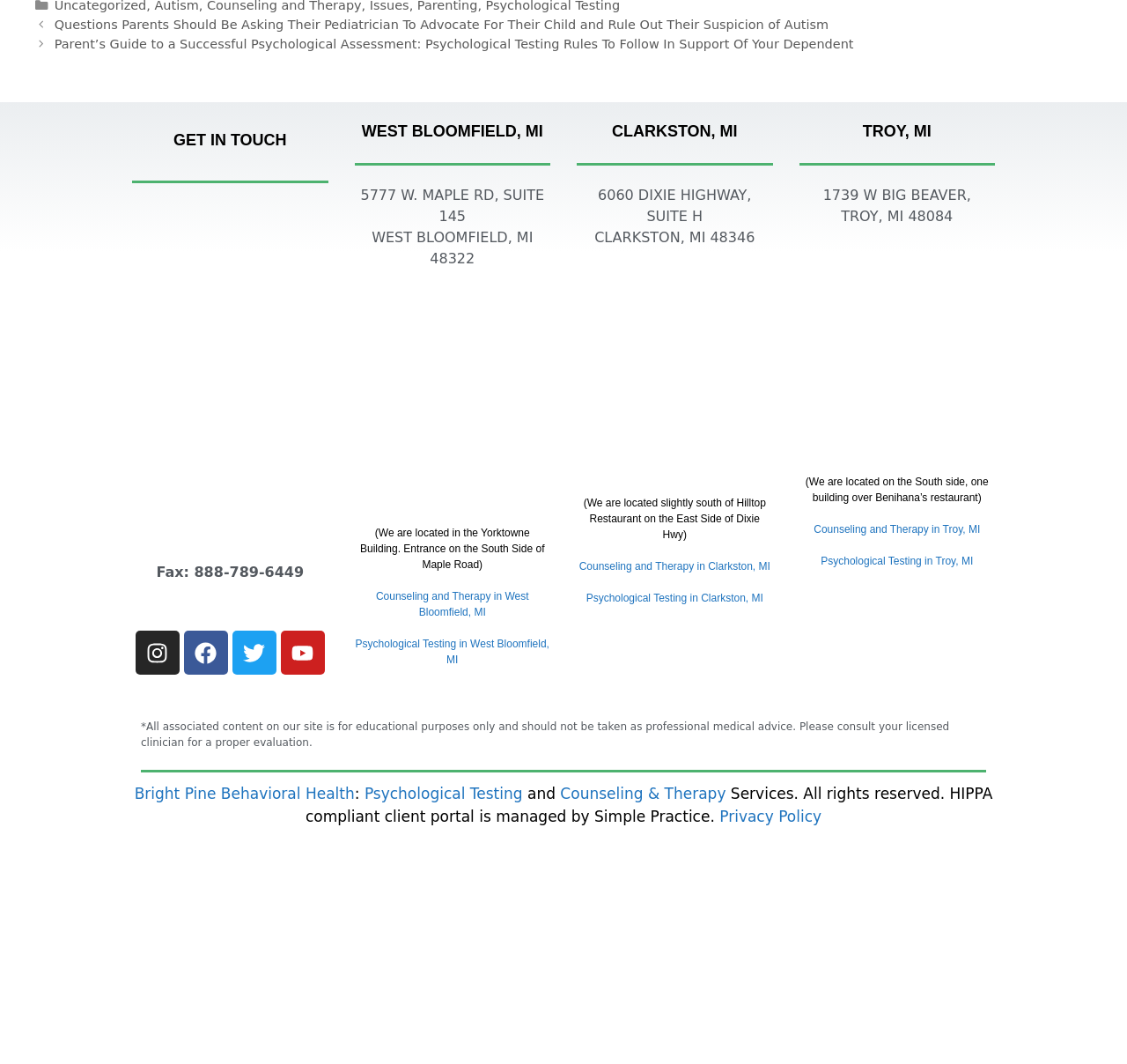What social media platforms are listed?
Offer a detailed and exhaustive answer to the question.

I looked at the 'GET IN TOUCH' section and found the links to Instagram, Facebook, Twitter, and Youtube, which are the social media platforms listed.